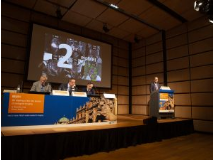Explain the details of the image you are viewing.

This image captures a significant moment from a medical conference, possibly related to urology or imaging techniques. A speaker stands confidently at a podium, gesturing as he presents to an engaged audience. Behind him, a large screen displays visual content, possibly related to his topic, while a panel of three experts sit attentively at the table to his left. The setting features modern conference room architecture with warm wooden floors and ambient lighting, creating a professional atmosphere conducive to knowledge sharing. This scene likely underscores the importance of discussions around advanced medical practices, such as MRI technologies, as suggested by the context of related topics mentioned in the surrounding content.